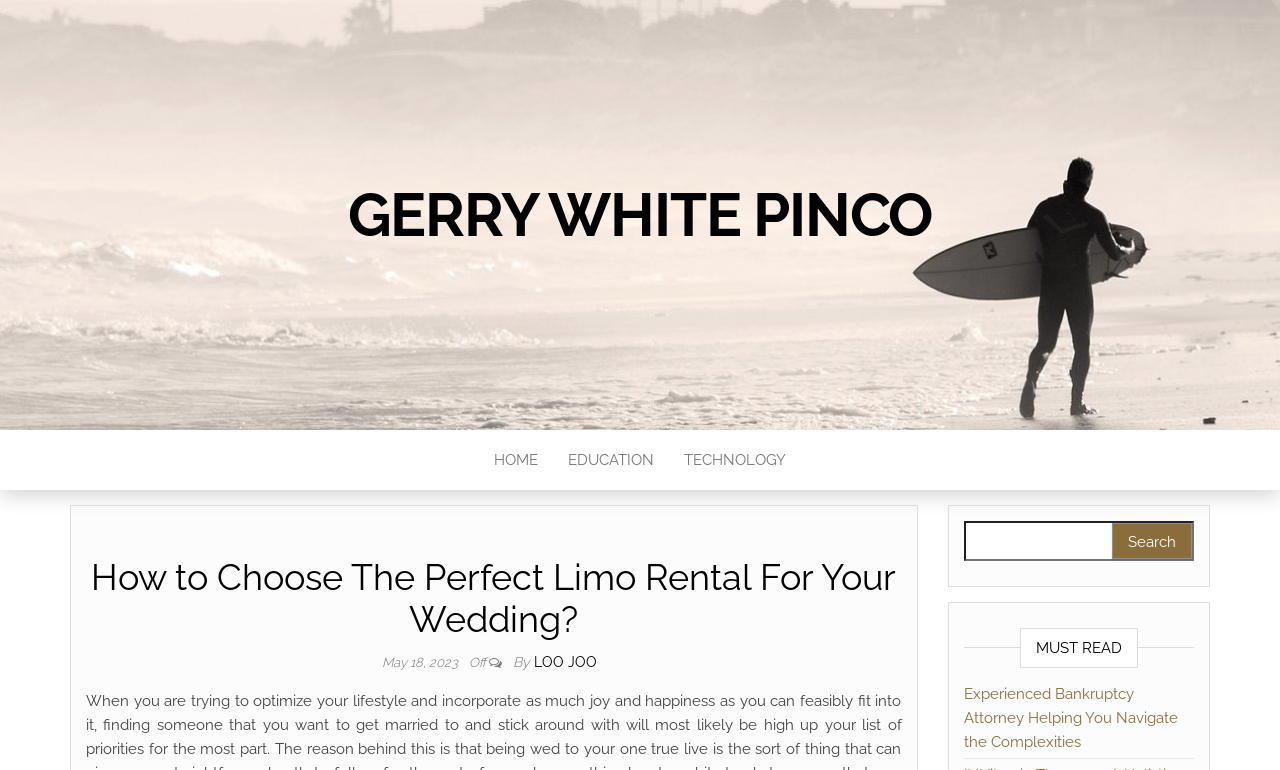What is the author of the current article?
Please provide a single word or phrase answer based on the image.

LOO JOO